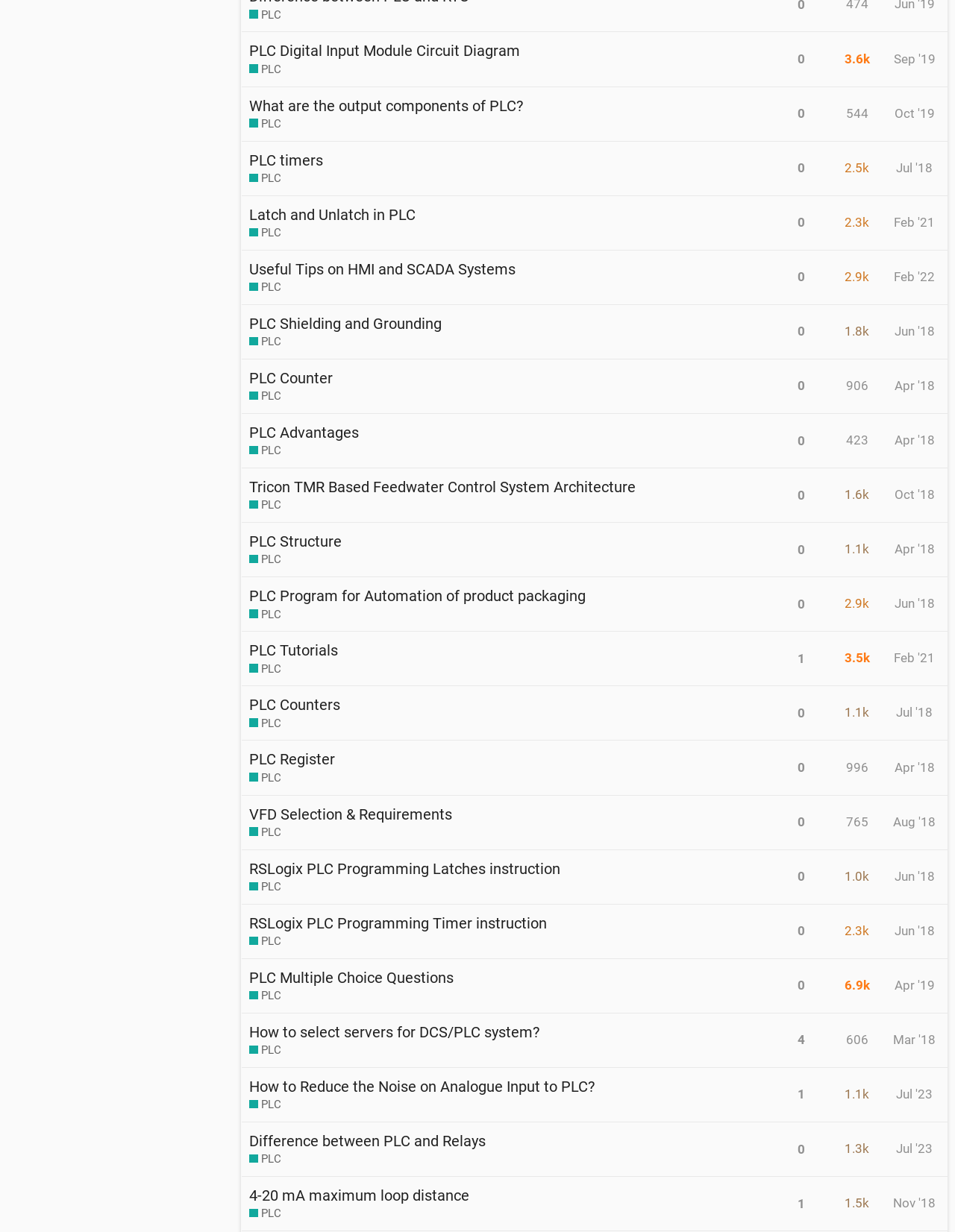Locate the bounding box coordinates of the element that needs to be clicked to carry out the instruction: "Click on the 'PLC timers' heading". The coordinates should be given as four float numbers ranging from 0 to 1, i.e., [left, top, right, bottom].

[0.261, 0.114, 0.338, 0.146]